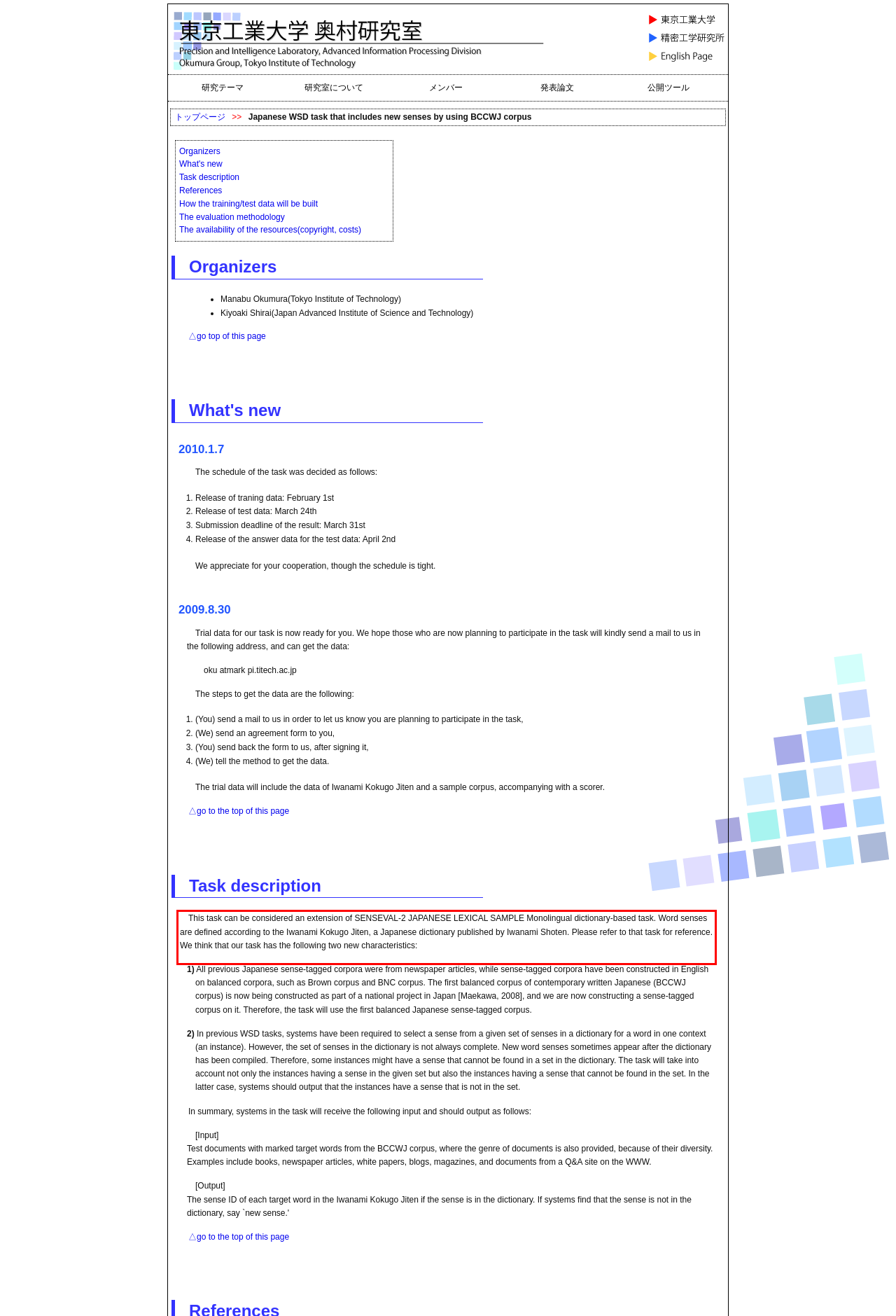You have a webpage screenshot with a red rectangle surrounding a UI element. Extract the text content from within this red bounding box.

This task can be considered an extension of SENSEVAL-2 JAPANESE LEXICAL SAMPLE Monolingual dictionary-based task. Word senses are defined according to the Iwanami Kokugo Jiten, a Japanese dictionary published by Iwanami Shoten. Please refer to that task for reference. We think that our task has the following two new characteristics: